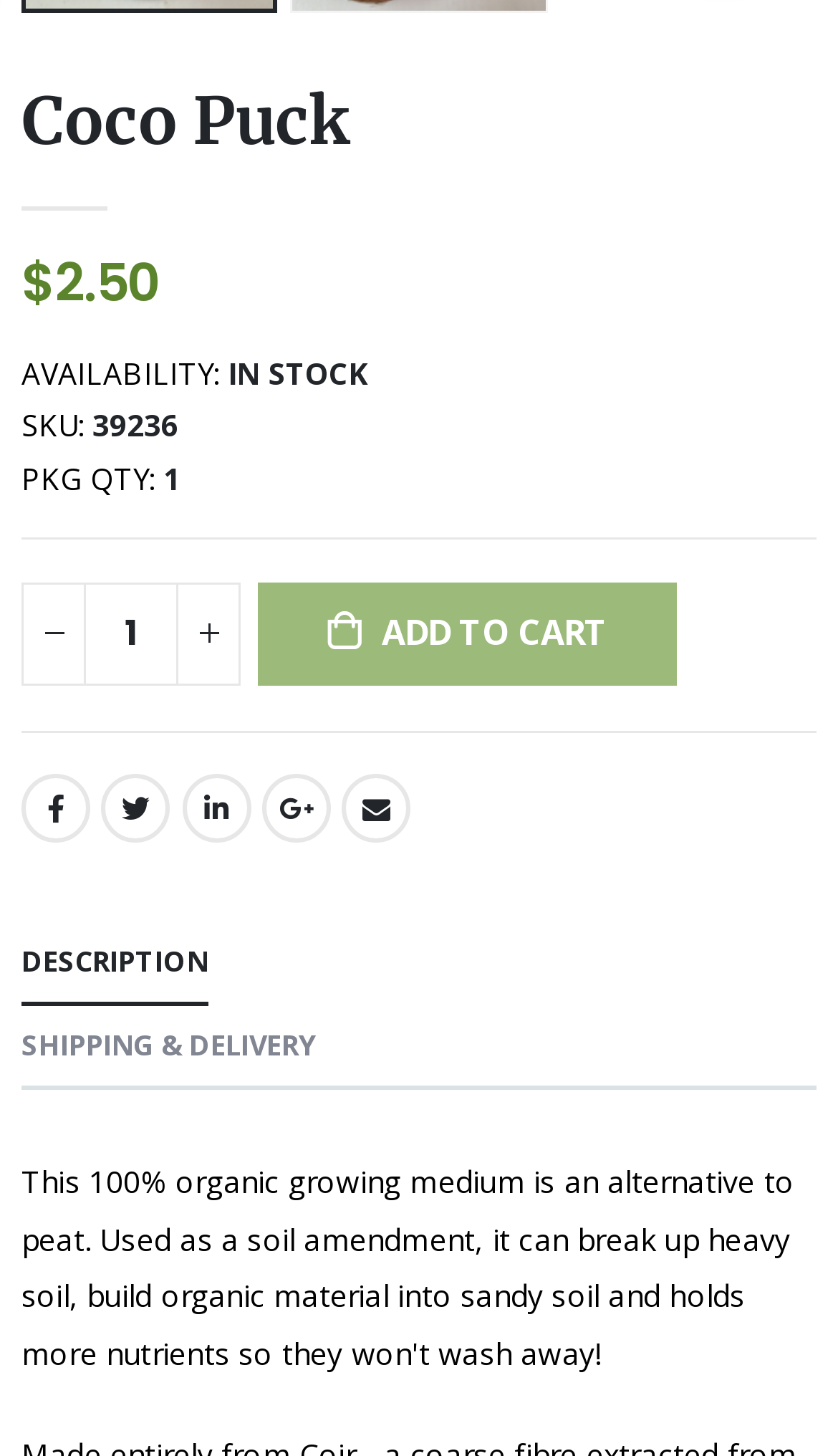Kindly provide the bounding box coordinates of the section you need to click on to fulfill the given instruction: "visit Facebook page".

[0.026, 0.531, 0.108, 0.578]